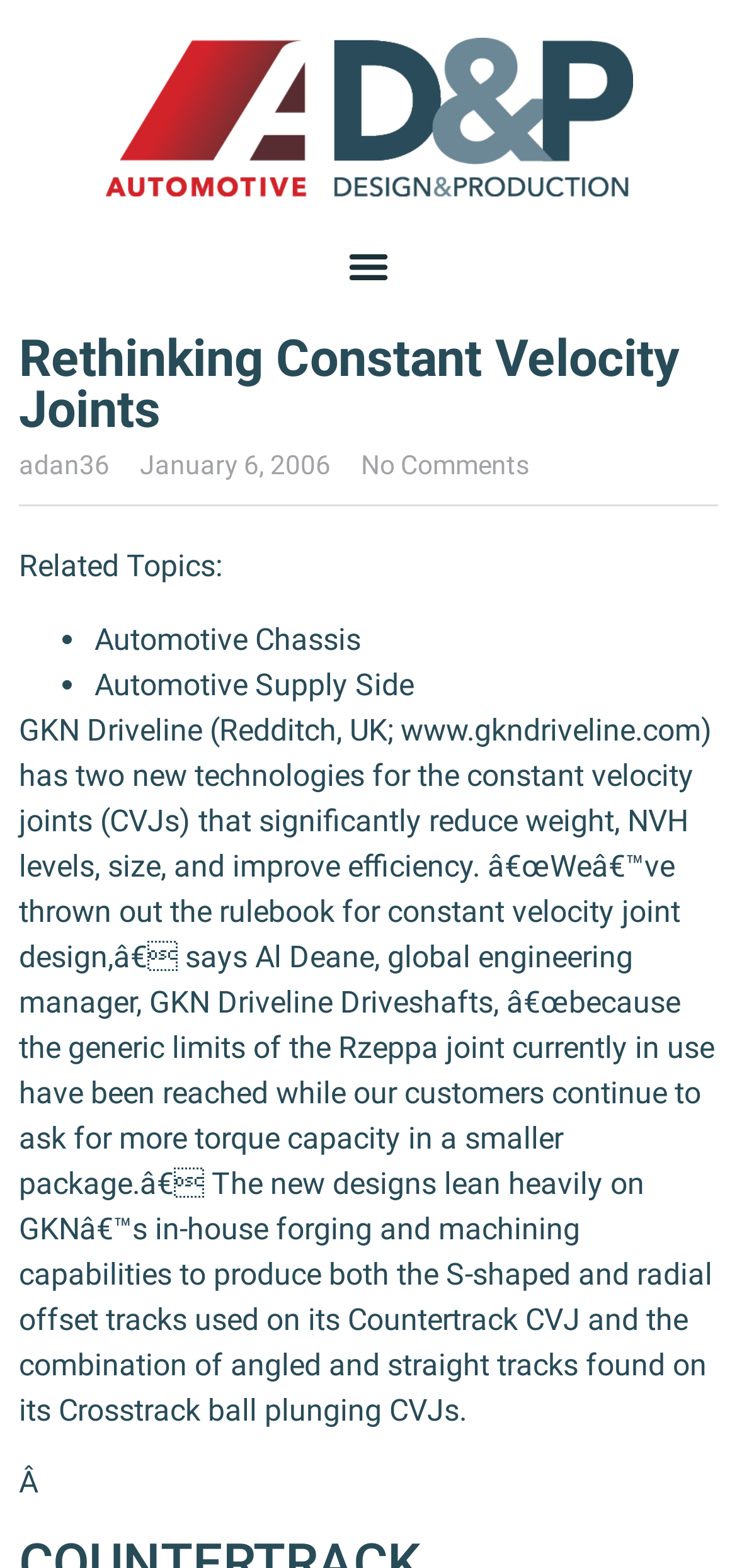Can you find and provide the title of the webpage?

Rethinking Constant Velocity Joints